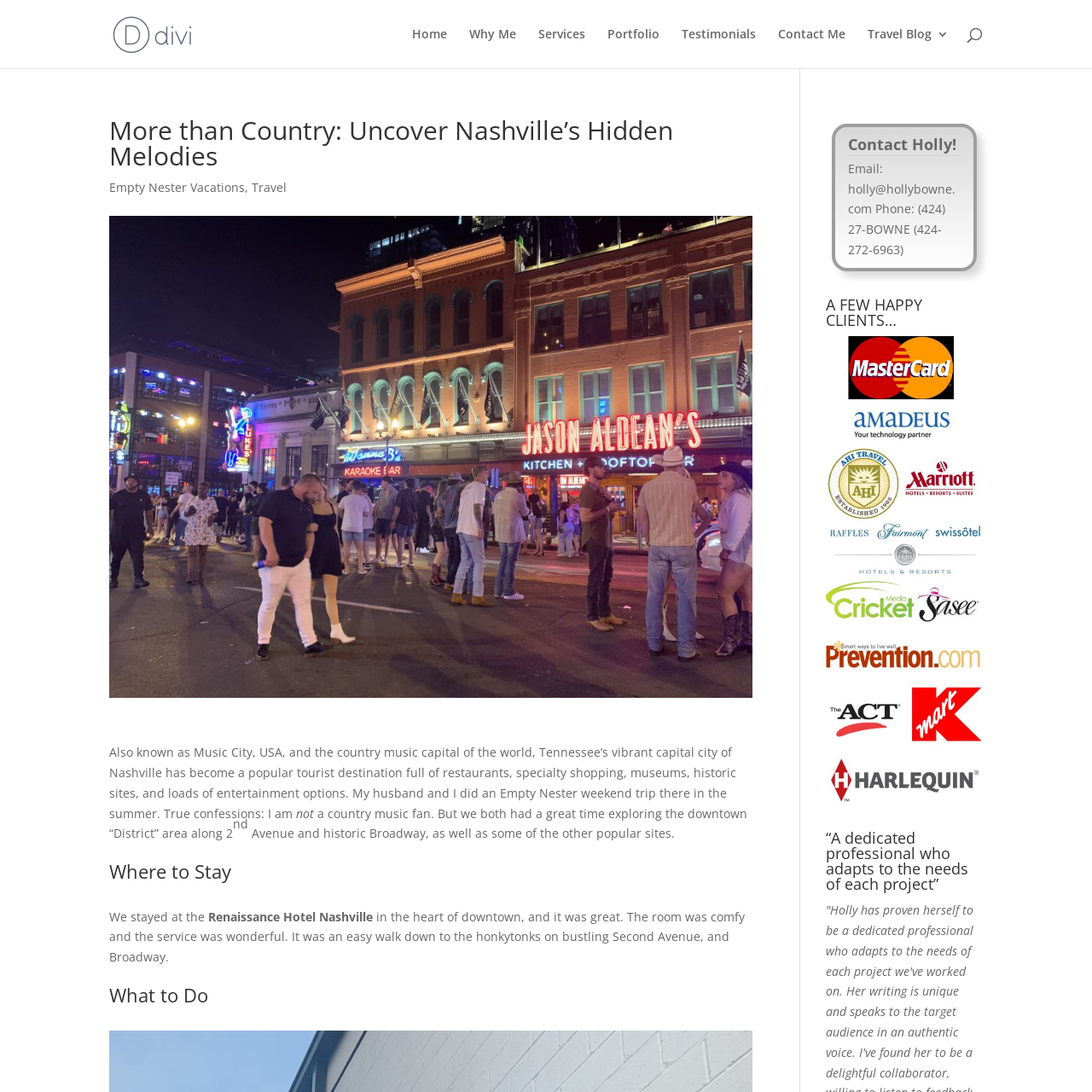Determine the bounding box coordinates of the section I need to click to execute the following instruction: "Click on the 'Home' link". Provide the coordinates as four float numbers between 0 and 1, i.e., [left, top, right, bottom].

[0.377, 0.026, 0.409, 0.062]